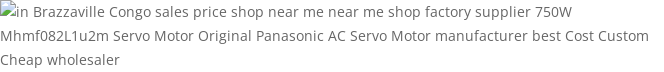Create a detailed narrative that captures the essence of the image.

This image showcases a promotional banner for a 750W MHMF082L1u2m Servo Motor, emphasizing its status as an original Panasonic AC Servo Motor. The text indicates that this product is available from local suppliers in Brazzaville, Congo, highlighting competitive pricing and customization options for wholesalers. The banner appeals to customers seeking reliable, high-quality servo motors, featuring key phrases like "best cost" and "cheap wholesaler," to attract potential buyers looking for value and authenticity in industrial components.